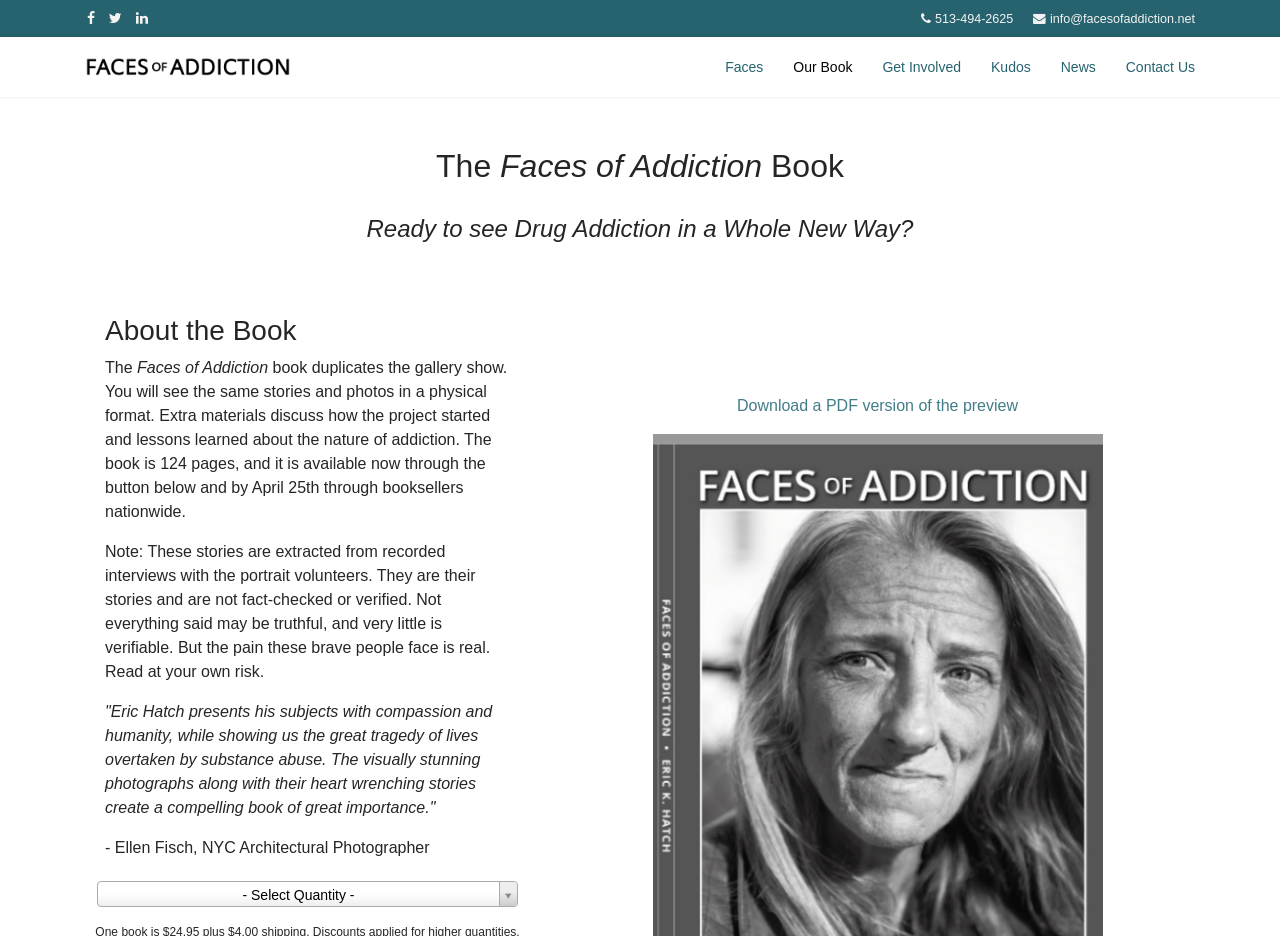Respond to the following question with a brief word or phrase:
How many pages does the book have?

124